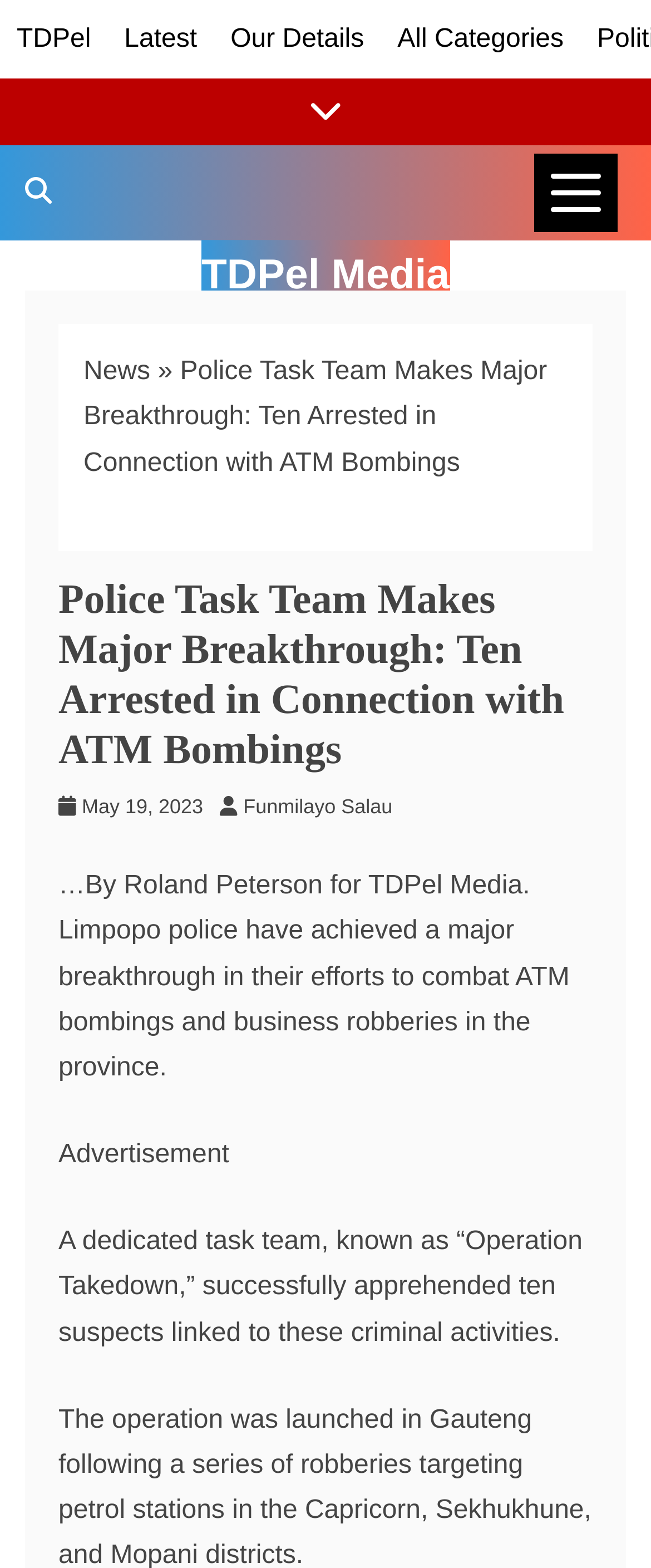Give a detailed account of the webpage, highlighting key information.

The webpage appears to be a news article from TDPel Media. At the top, there are four links: "TDPel", "Latest", "Our Details", and "All Categories", aligned horizontally across the page. Below these links, there is a button labeled "News Categories" and a link to "Show/Hide News Links". On the top left, there is a search bar with the text "Search TDPel Media".

The main content of the page is a news article with the title "Police Task Team Makes Major Breakthrough: Ten Arrested in Connection with ATM Bombings" in a large font. Below the title, there is a breadcrumb navigation menu with links to "News" and the article title. The article's author, "Roland Peterson for TDPel Media", is credited below the title.

The article's content is divided into paragraphs, with the first paragraph stating that Limpopo police have achieved a major breakthrough in combating ATM bombings and business robberies in the province. There is an advertisement section in the middle of the article. The rest of the article continues with more paragraphs, including one that mentions a dedicated task team, known as "Operation Takedown", which successfully apprehended ten suspects linked to these criminal activities.

On the right side of the article, there is a section with the date "May 19, 2023" and the author's name, "Funmilayo Salau".